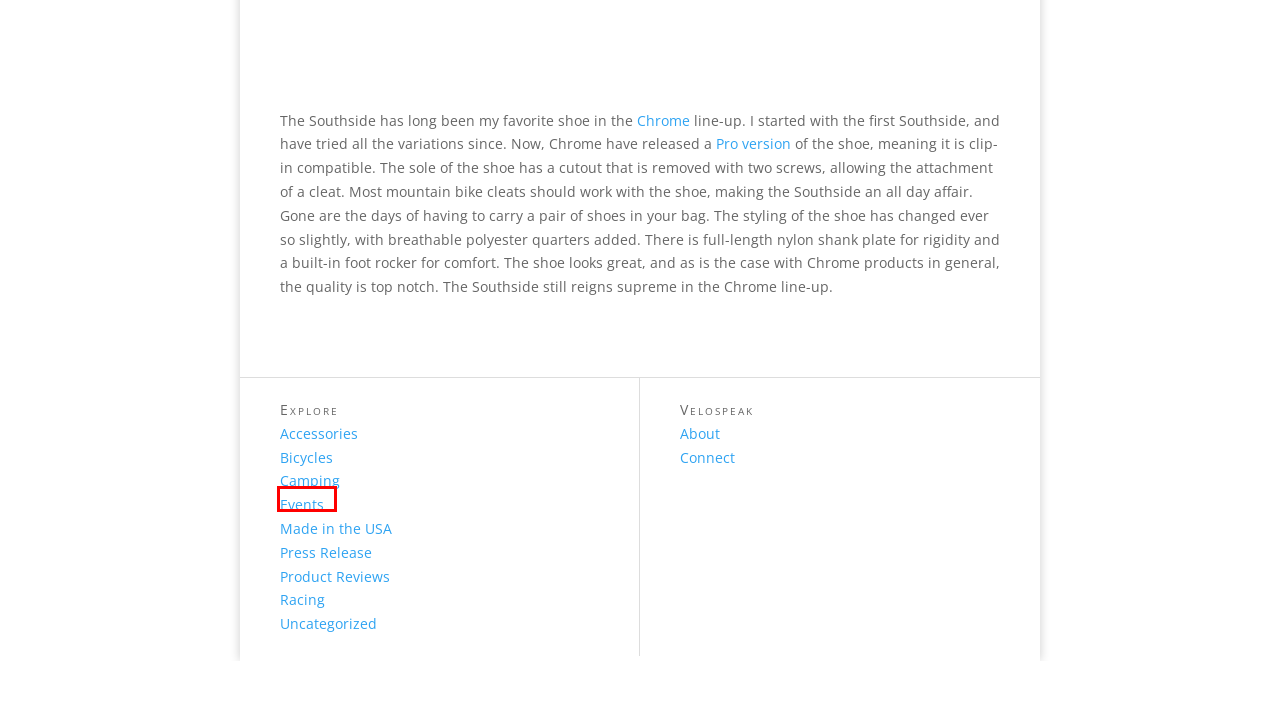Assess the screenshot of a webpage with a red bounding box and determine which webpage description most accurately matches the new page after clicking the element within the red box. Here are the options:
A. Camping Archives – velospeak
B. velospeak – one language
C. Events Archives – velospeak
D. About – velospeak
E. Made in the USA Archives – velospeak
F. Racing Archives – velospeak
G. Accessories Archives – velospeak
H. Bicycles Archives – velospeak

H